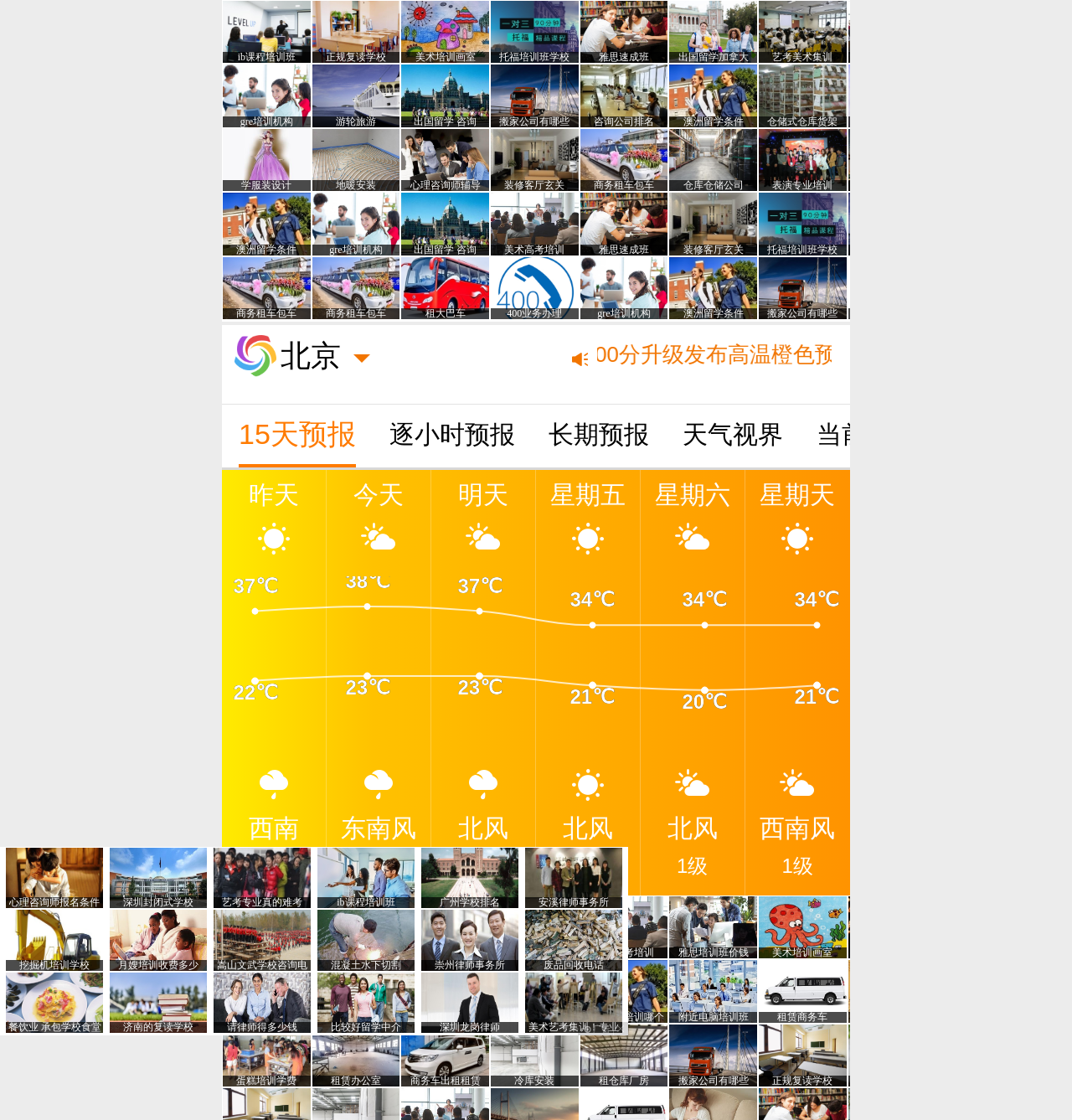Please specify the bounding box coordinates of the clickable region to carry out the following instruction: "check AQI forecast". The coordinates should be four float numbers between 0 and 1, in the format [left, top, right, bottom].

[0.887, 0.361, 0.974, 0.417]